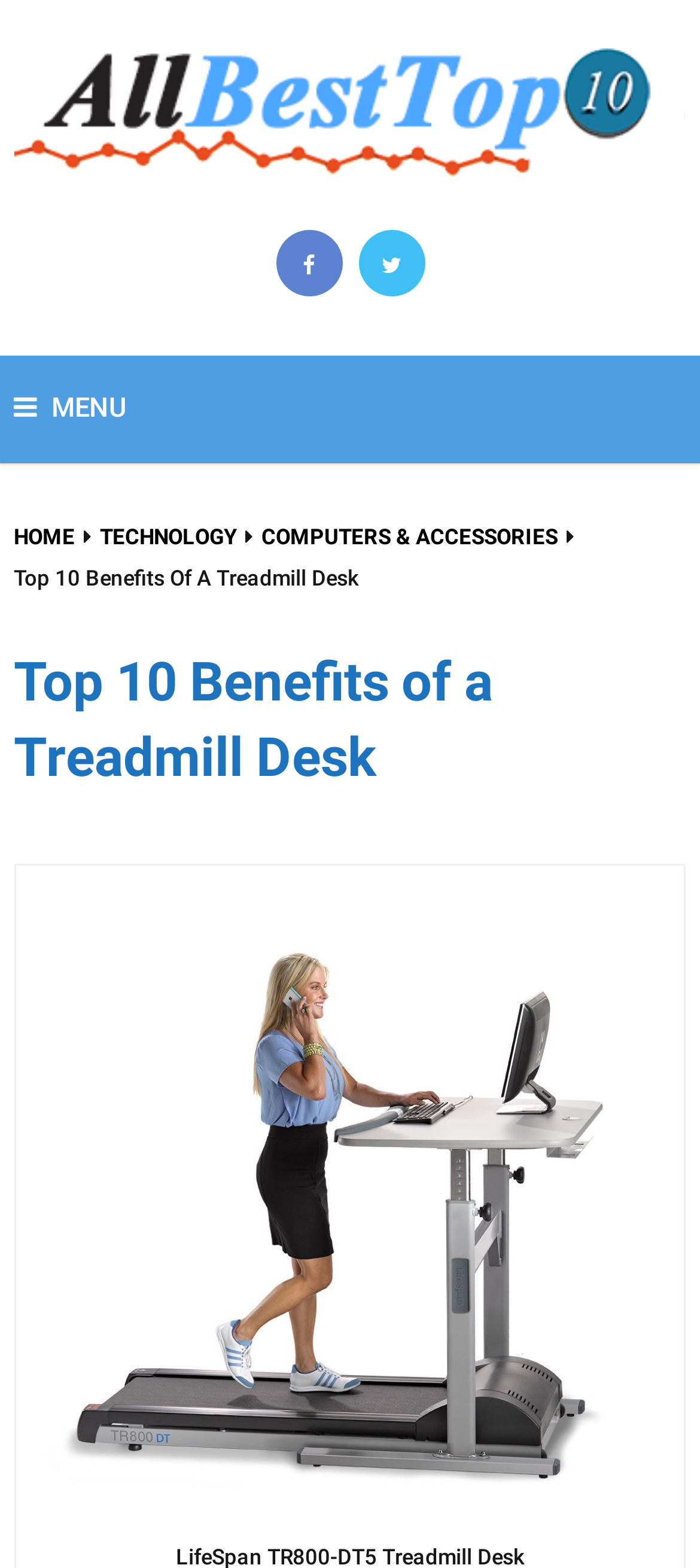Using floating point numbers between 0 and 1, provide the bounding box coordinates in the format (top-left x, top-left y, bottom-right x, bottom-right y). Locate the UI element described here: DUI Lawyer

None